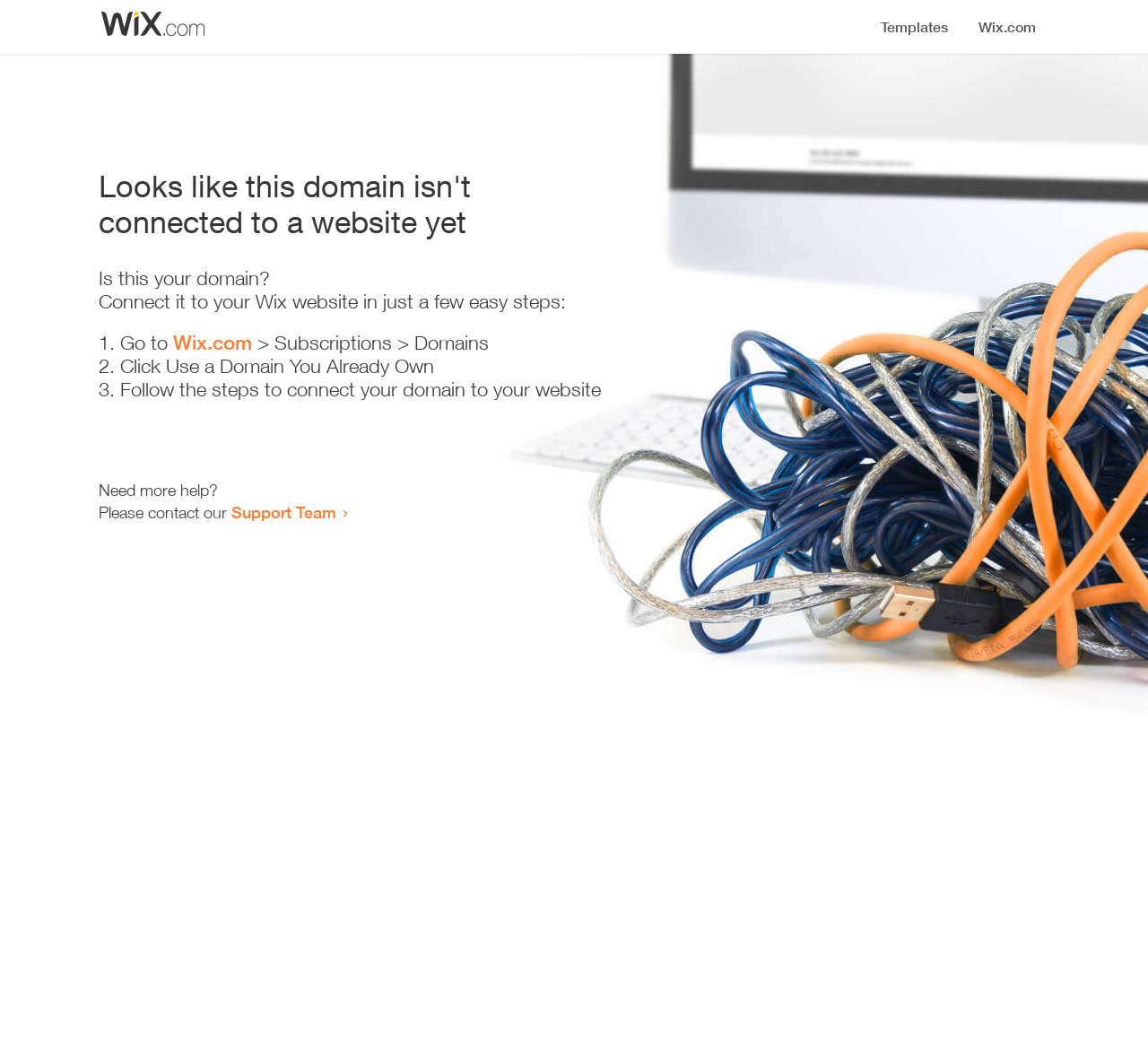Determine the bounding box for the described UI element: "Support Team".

[0.202, 0.482, 0.293, 0.501]